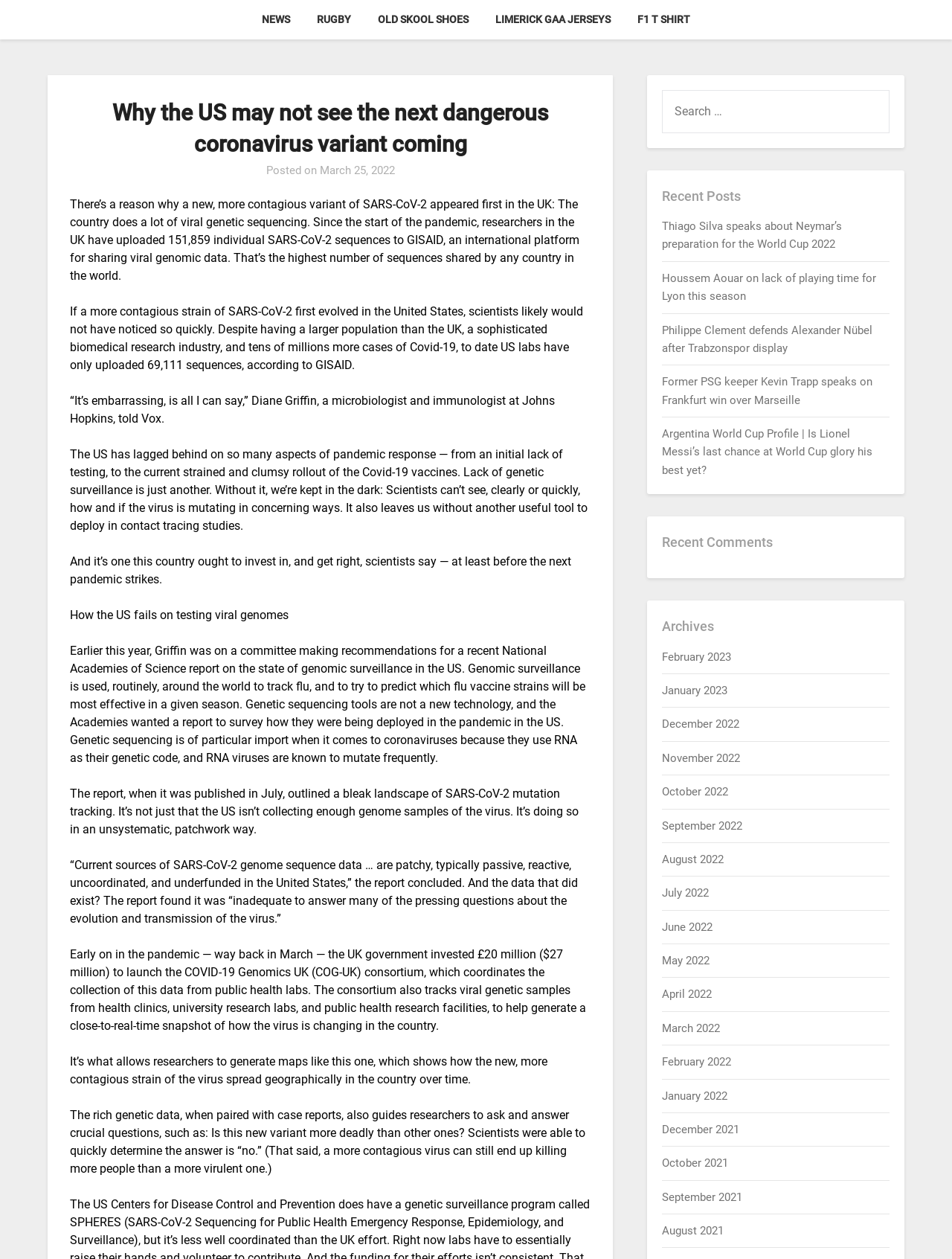Find the bounding box coordinates of the area that needs to be clicked in order to achieve the following instruction: "Read the recent post about Thiago Silva". The coordinates should be specified as four float numbers between 0 and 1, i.e., [left, top, right, bottom].

[0.696, 0.174, 0.885, 0.199]